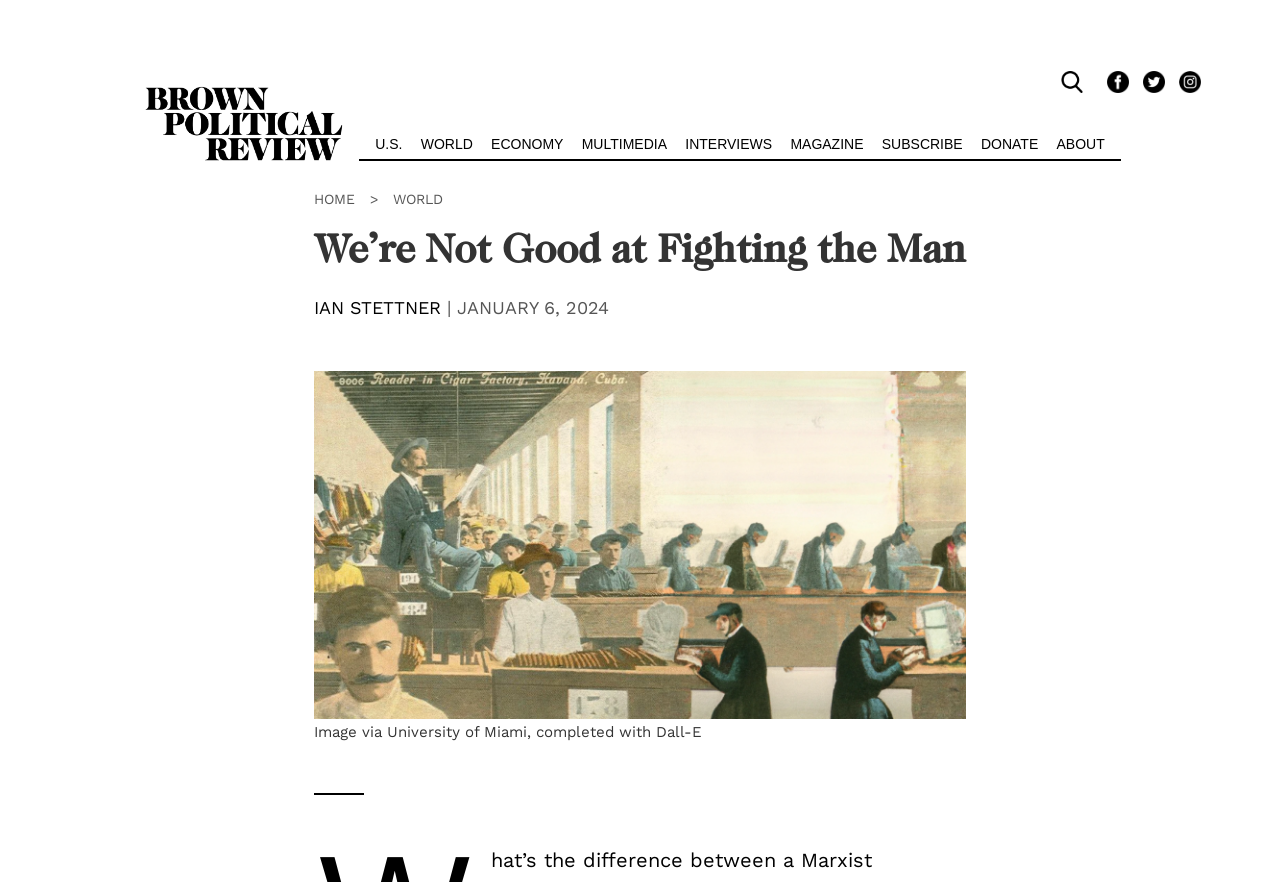Please determine the main heading text of this webpage.

We’re Not Good at Fighting the Man